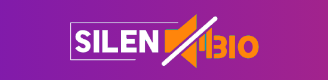Look at the image and give a detailed response to the following question: What does the abstract icon in the SilentBio logo possibly represent?

The graphic elements of the SilentBio logo include an abstract icon, possibly representing sound or audio waves, crossed out, suggesting a focus on silence or confidentiality, which is in line with the theme of the webpage addressing sensitive legal matters.